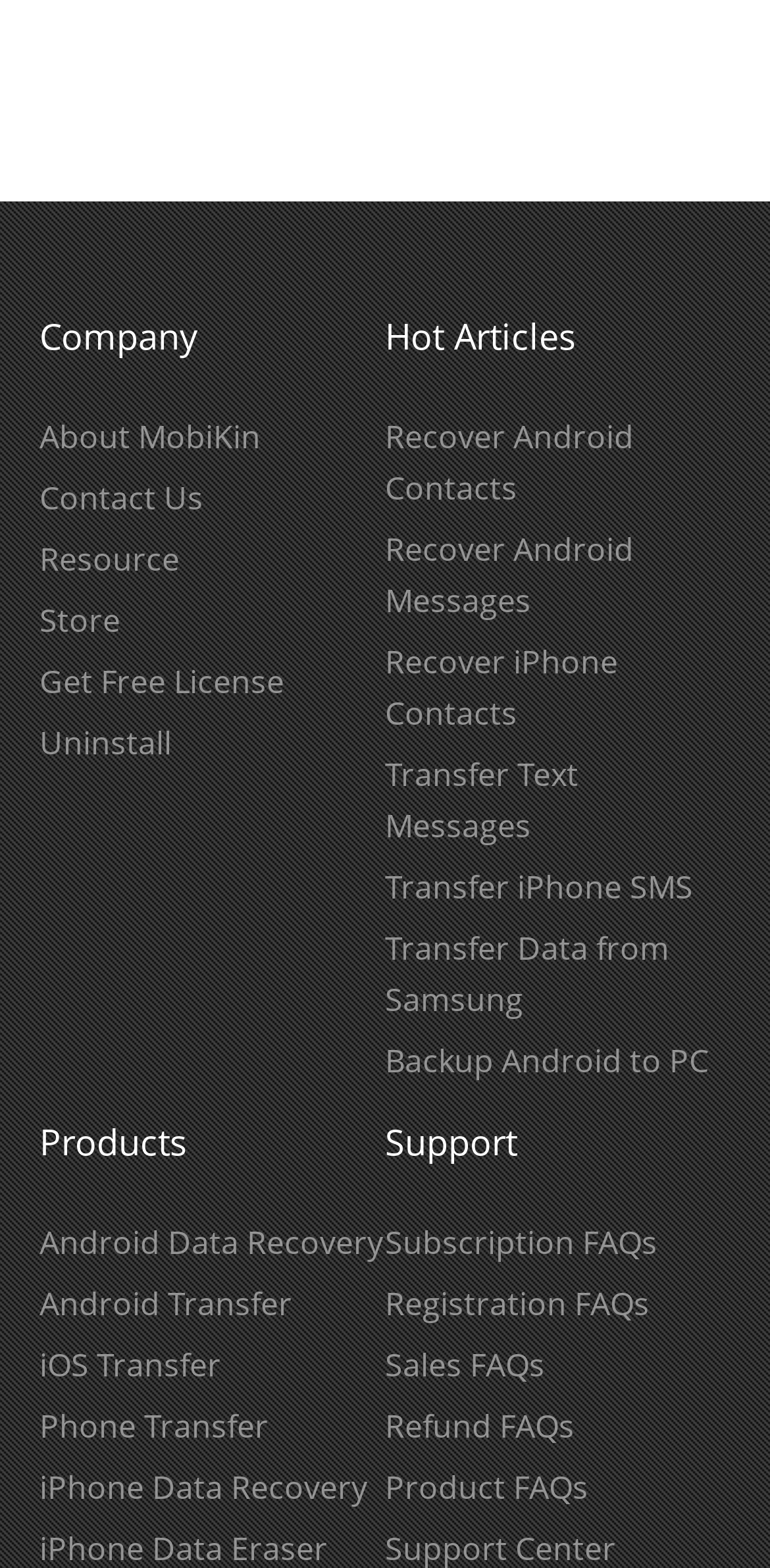Please specify the bounding box coordinates in the format (top-left x, top-left y, bottom-right x, bottom-right y), with values ranging from 0 to 1. Identify the bounding box for the UI component described as follows: Phone Transfer

[0.051, 0.895, 0.349, 0.923]